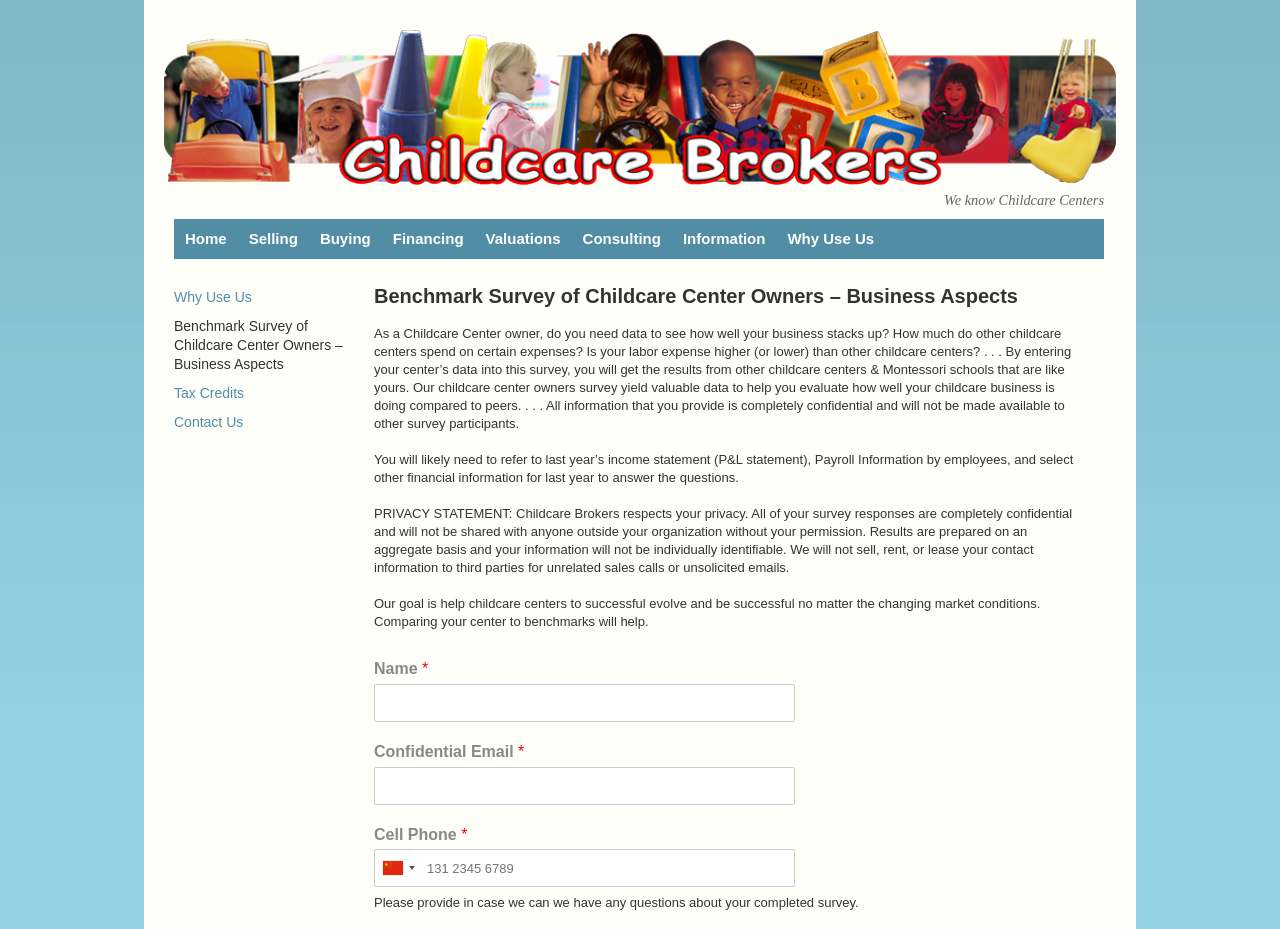How will the survey responses be used?
Examine the screenshot and reply with a single word or phrase.

Confidentially and anonymously